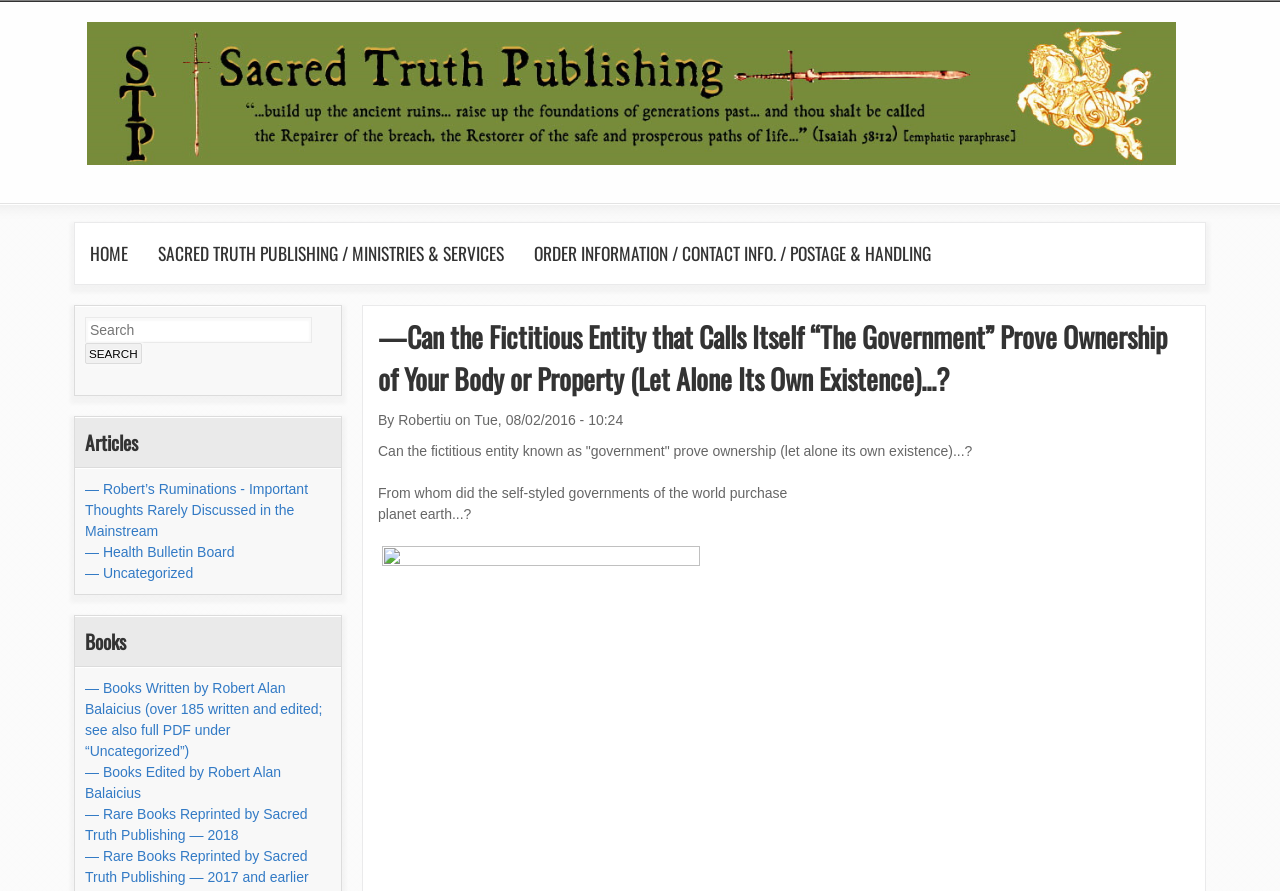Provide the bounding box coordinates of the area you need to click to execute the following instruction: "Go to HOME page".

[0.059, 0.25, 0.112, 0.319]